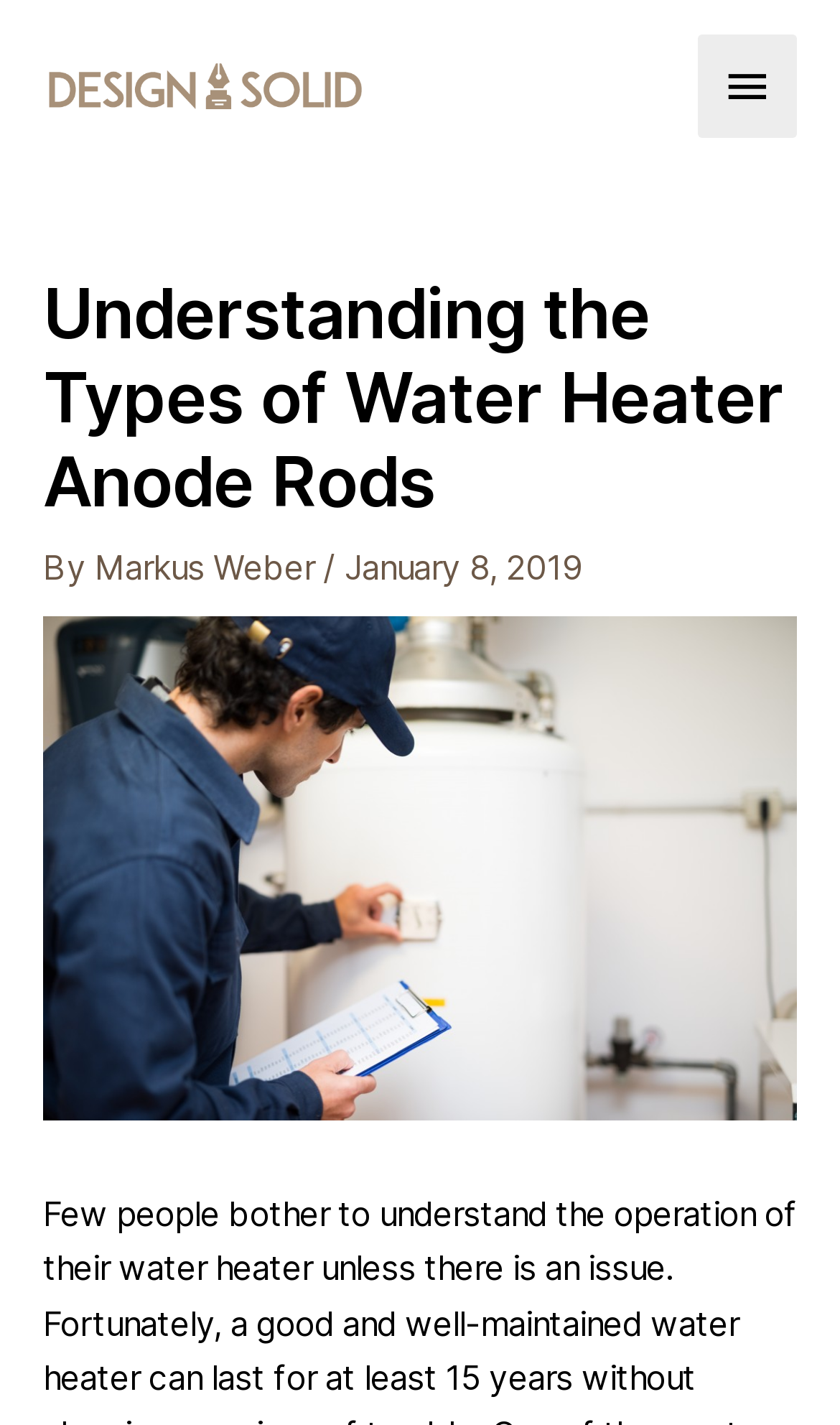Explain the features and main sections of the webpage comprehensively.

The webpage is about understanding the types of water heater anode rods. At the top left corner, there is a logo of "designsolid.com" which is also a link. To the right of the logo, there is a main menu button that can be expanded to show more options. 

Below the logo and the main menu button, there is a header section that spans the entire width of the page. Within this section, there is a heading that reads "Understanding the Types of Water Heater Anode Rods". Below the heading, there is a byline that indicates the article is written by Markus Weber, posted on January 8, 2019.